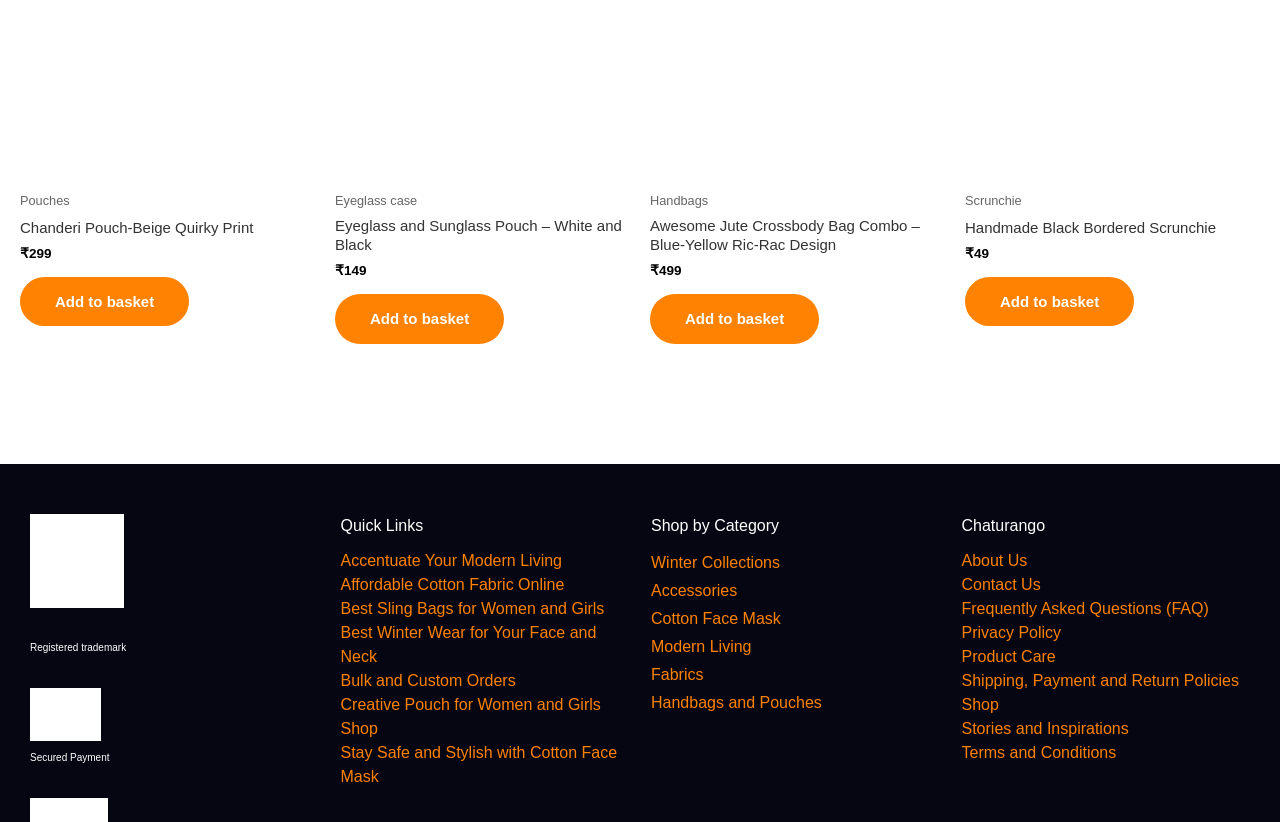How many footer widgets are there?
Based on the image, provide your answer in one word or phrase.

3